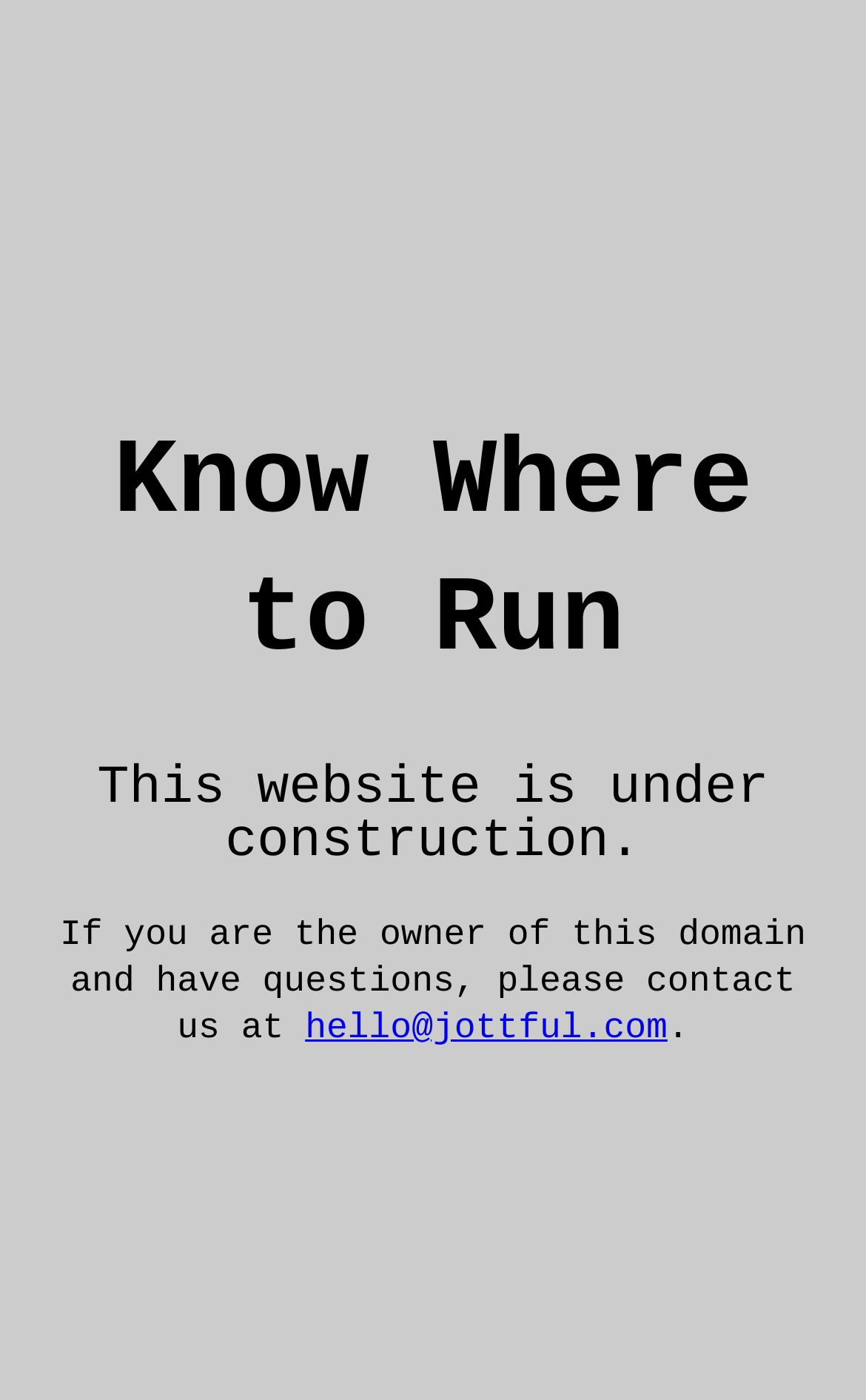Given the description "hello@jottful.com", provide the bounding box coordinates of the corresponding UI element.

[0.352, 0.719, 0.772, 0.749]